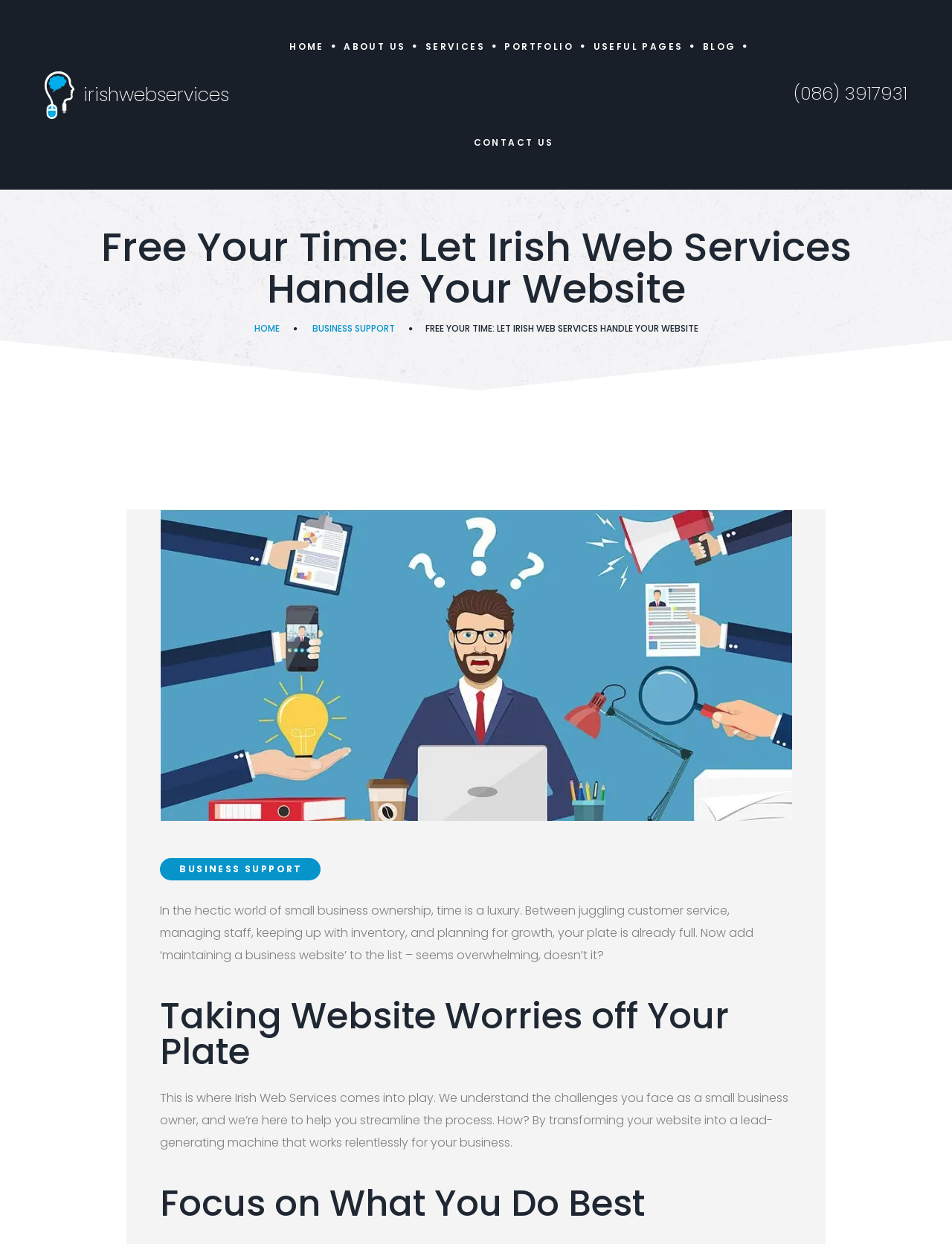Offer a meticulous description of the webpage's structure and content.

The webpage is about Irish Web Services, a company that helps small business owners manage their websites. At the top of the page, there is a logo of Irish Web Services, accompanied by a navigation menu with links to different sections of the website, including HOME, ABOUT US, SERVICES, PORTFOLIO, USEFUL PAGES, BLOG, and CONTACT US. 

Below the navigation menu, there is a phone number, (086) 3917931, displayed prominently. 

The main content of the webpage is divided into sections. The first section has a heading "Free Your Time: Let Irish Web Services Handle Your Website" and a subheading "BUSINESS SUPPORT". 

The next section has a paragraph of text that describes the challenges faced by small business owners in managing their websites. This is followed by a heading "Taking Website Worries off Your Plate" and another paragraph that explains how Irish Web Services can help small business owners by transforming their website into a lead-generating machine. 

Finally, there is a heading "Focus on What You Do Best" at the bottom of the page. Throughout the page, there are links to different sections of the website, including HOME and BUSINESS SUPPORT, which are repeated in different parts of the page.